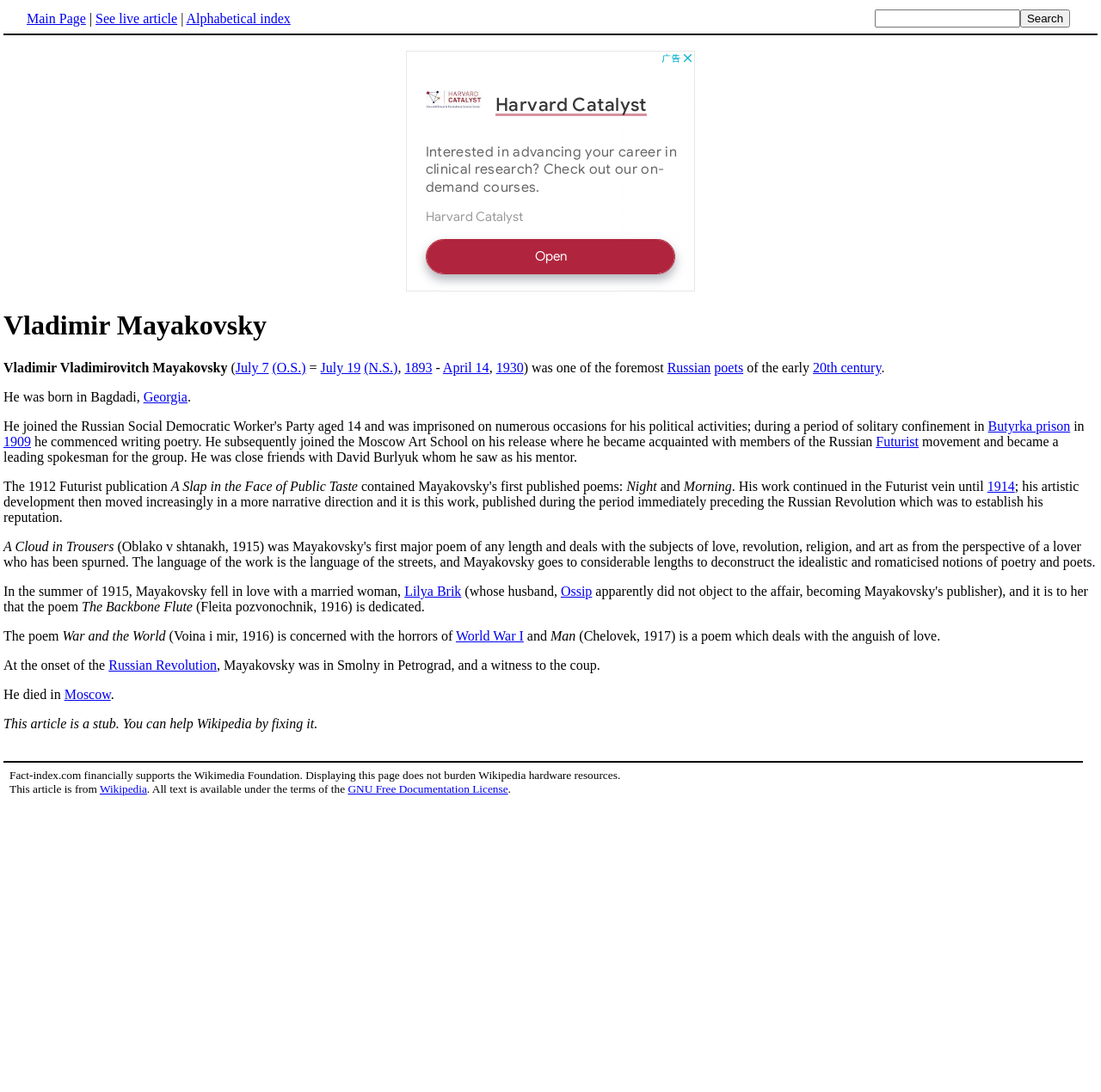Please identify the bounding box coordinates of the area that needs to be clicked to fulfill the following instruction: "Learn about Russian poets."

[0.606, 0.33, 0.646, 0.343]